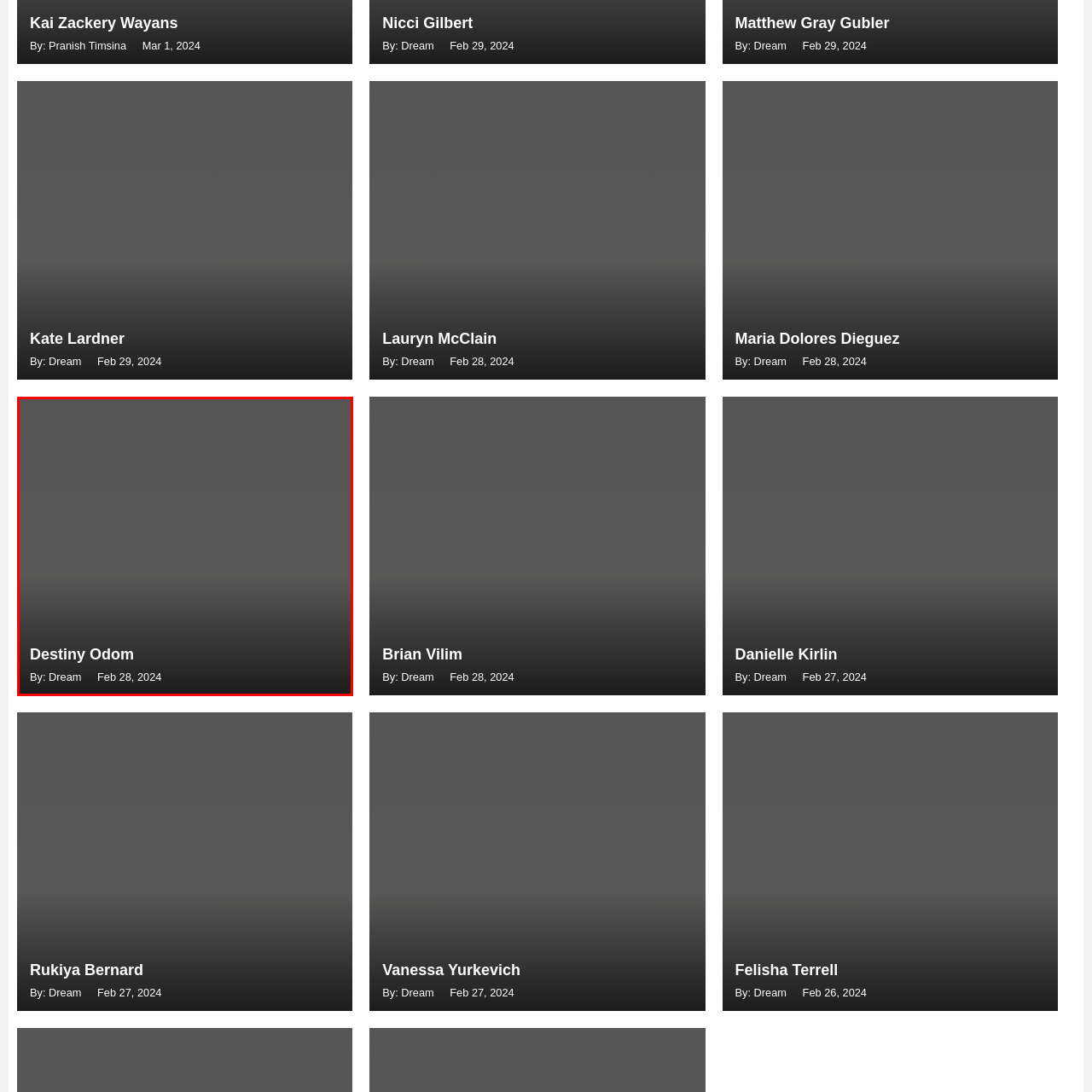Pay attention to the red boxed area, What is the date mentioned in the caption? Provide a one-word or short phrase response.

February 28, 2024